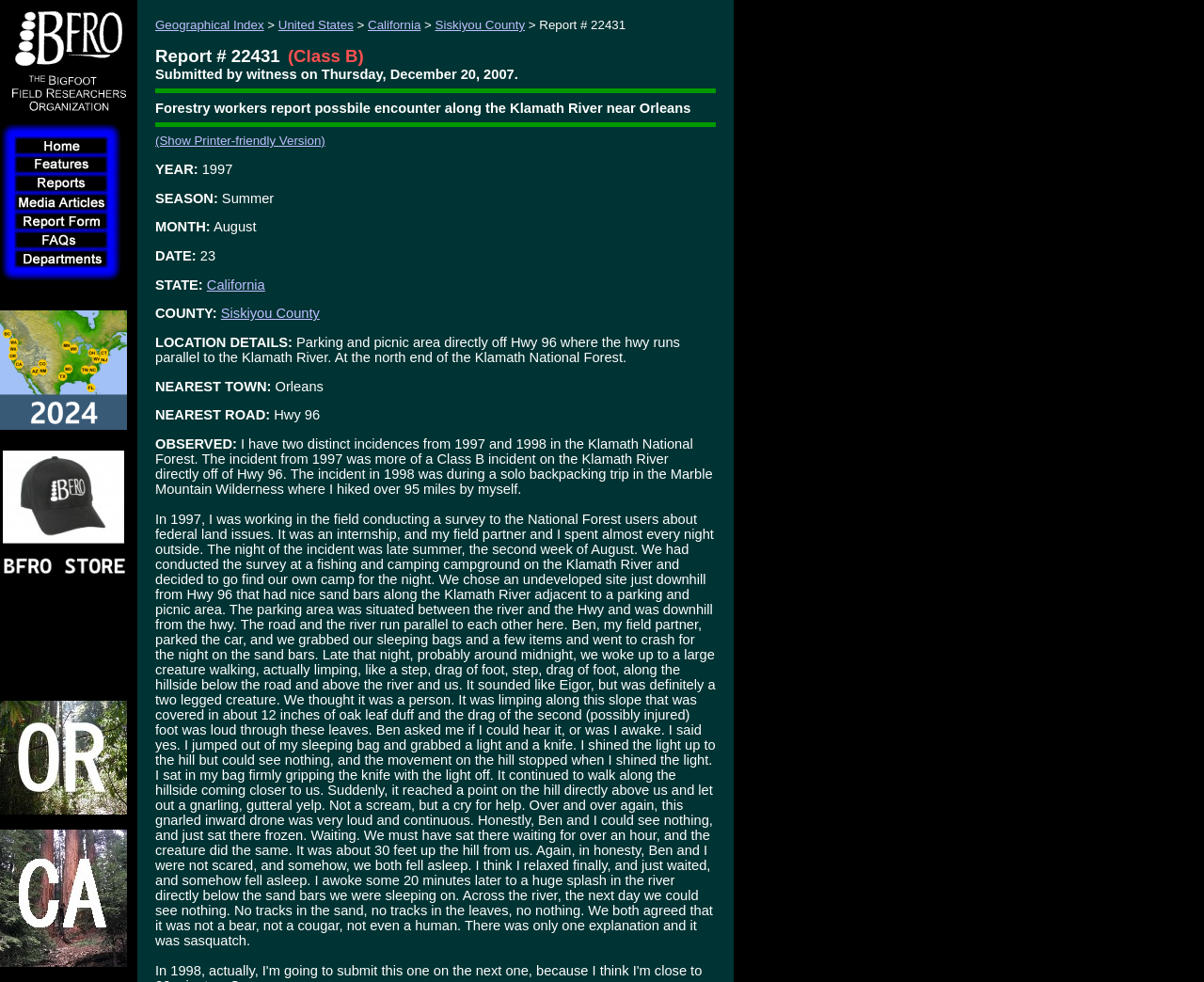Using the element description: "alt="BFRO STORE"", determine the bounding box coordinates for the specified UI element. The coordinates should be four float numbers between 0 and 1, [left, top, right, bottom].

[0.0, 0.579, 0.105, 0.594]